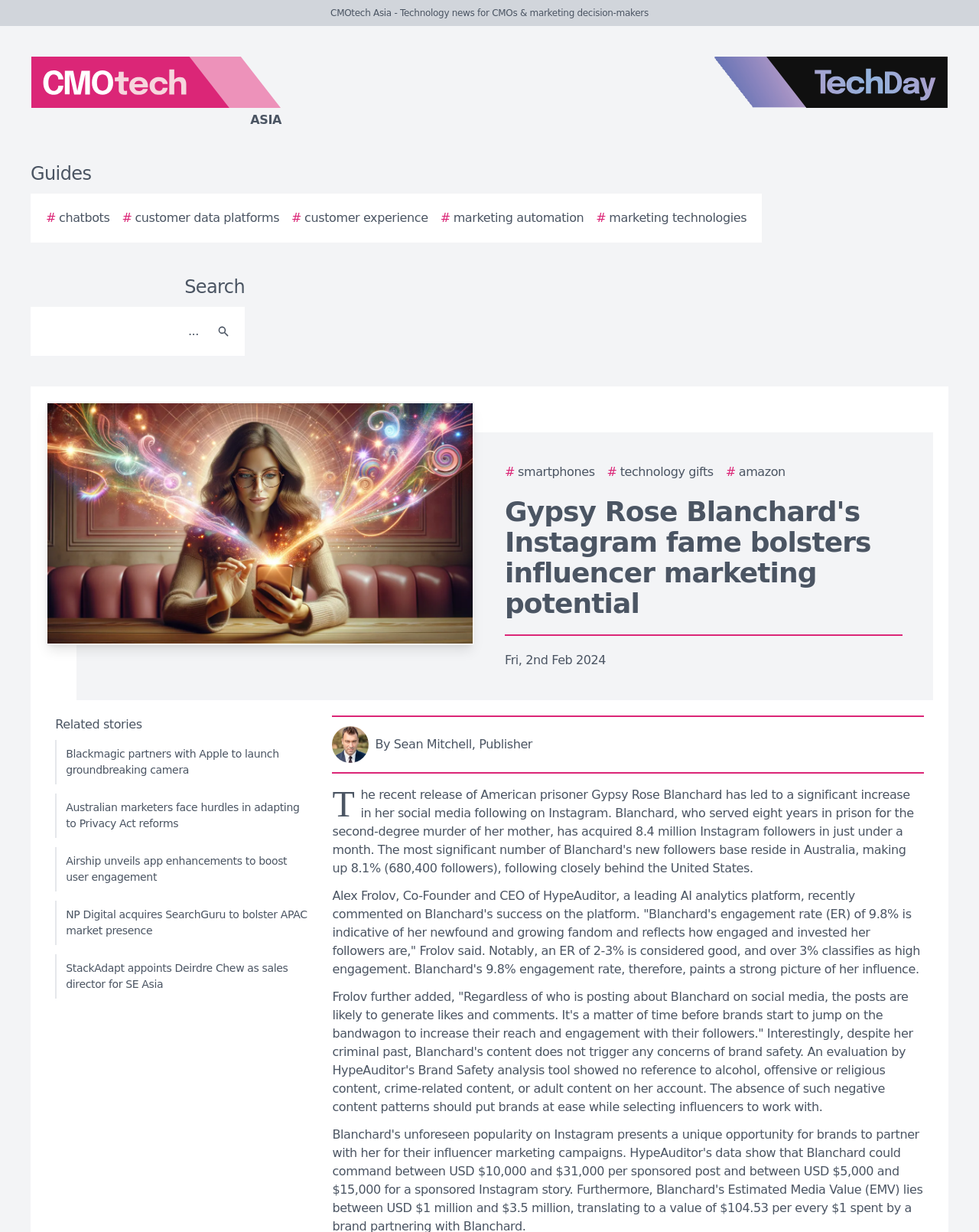What is the topic of the article?
Please give a well-detailed answer to the question.

I found the answer by reading the main heading of the article, which is 'Gypsy Rose Blanchard's Instagram fame bolsters influencer marketing potential'.